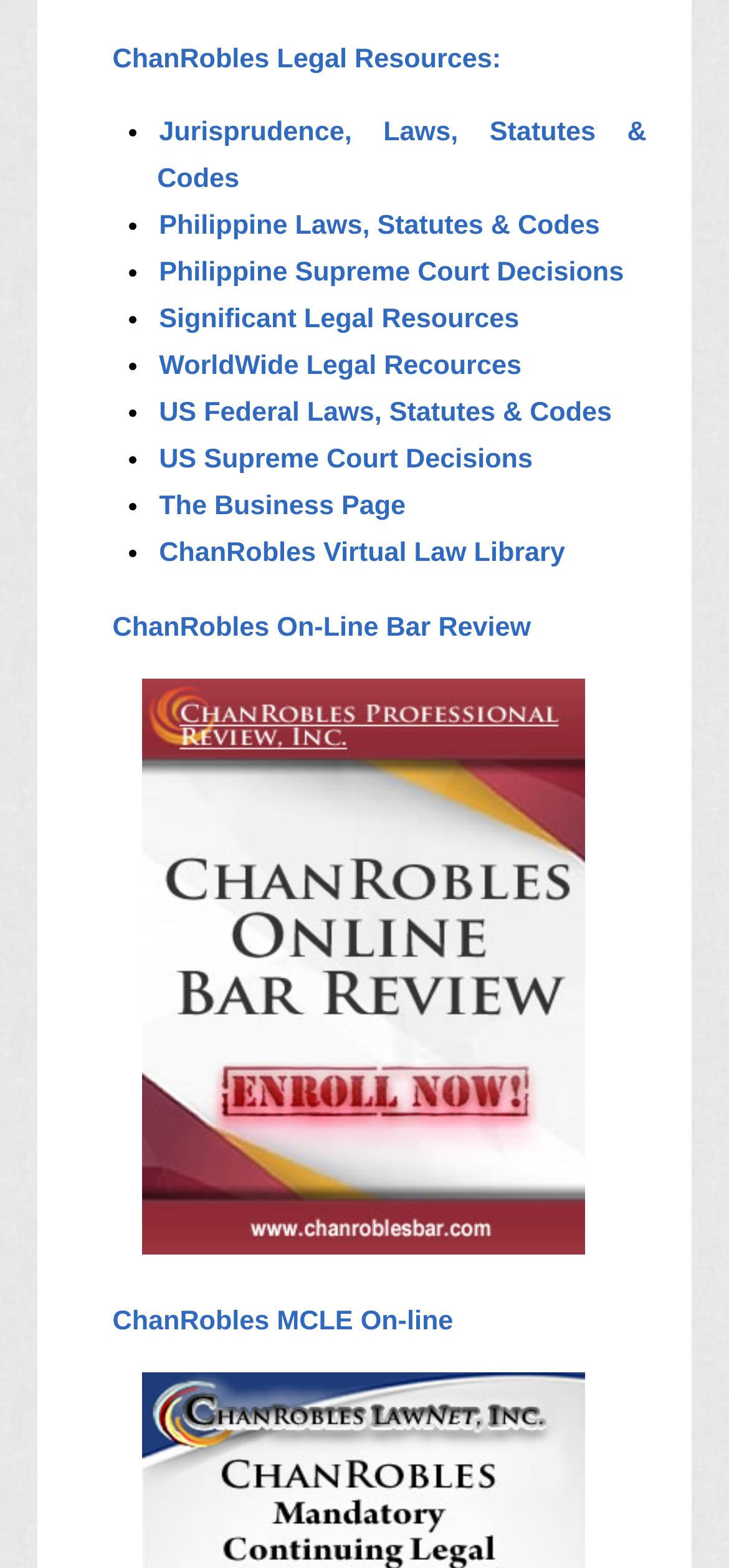Locate the bounding box of the UI element defined by this description: "ChanRobles MCLE On-line". The coordinates should be given as four float numbers between 0 and 1, formatted as [left, top, right, bottom].

[0.152, 0.833, 0.624, 0.852]